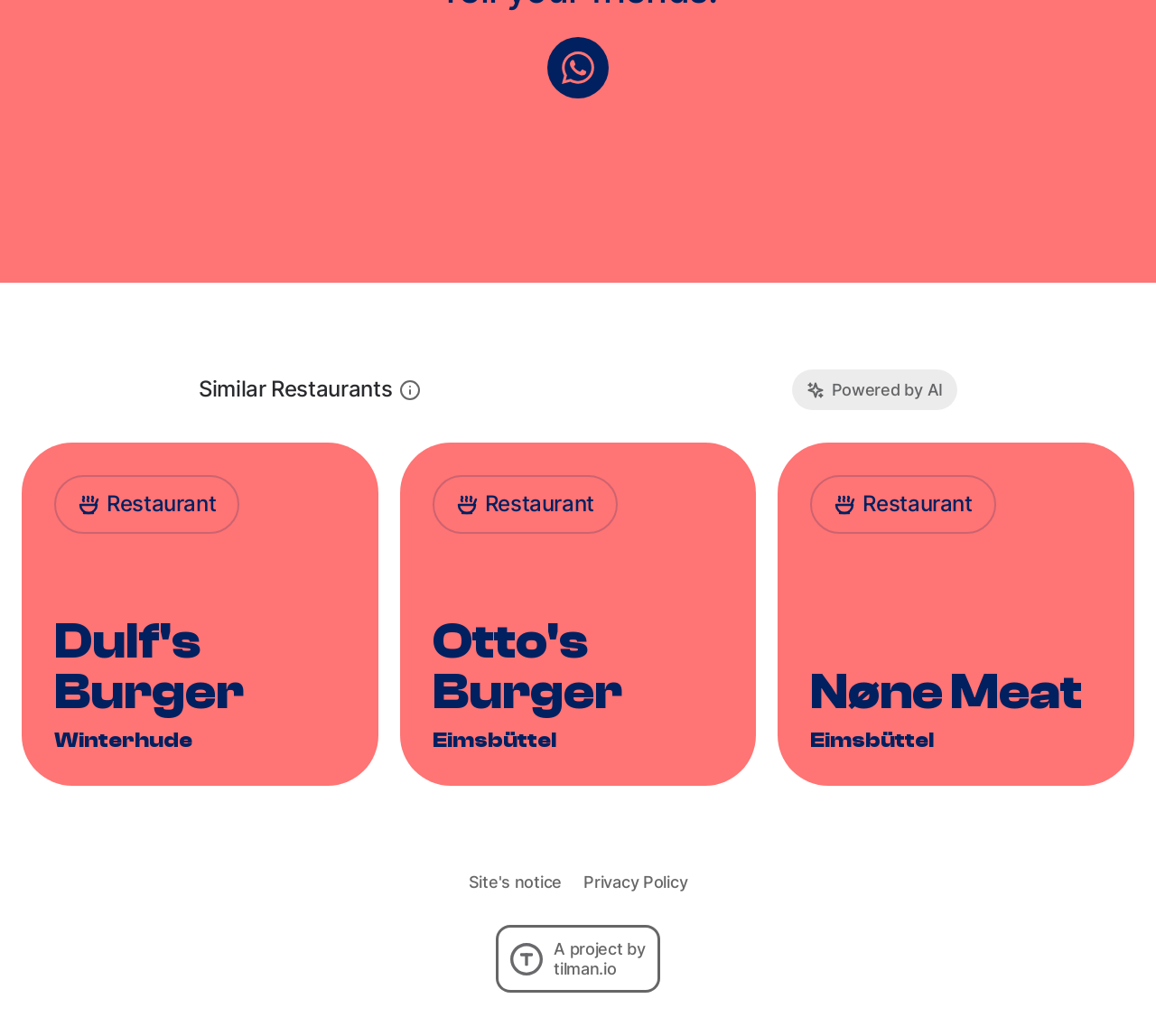How many images are associated with the first restaurant?
Provide a one-word or short-phrase answer based on the image.

2